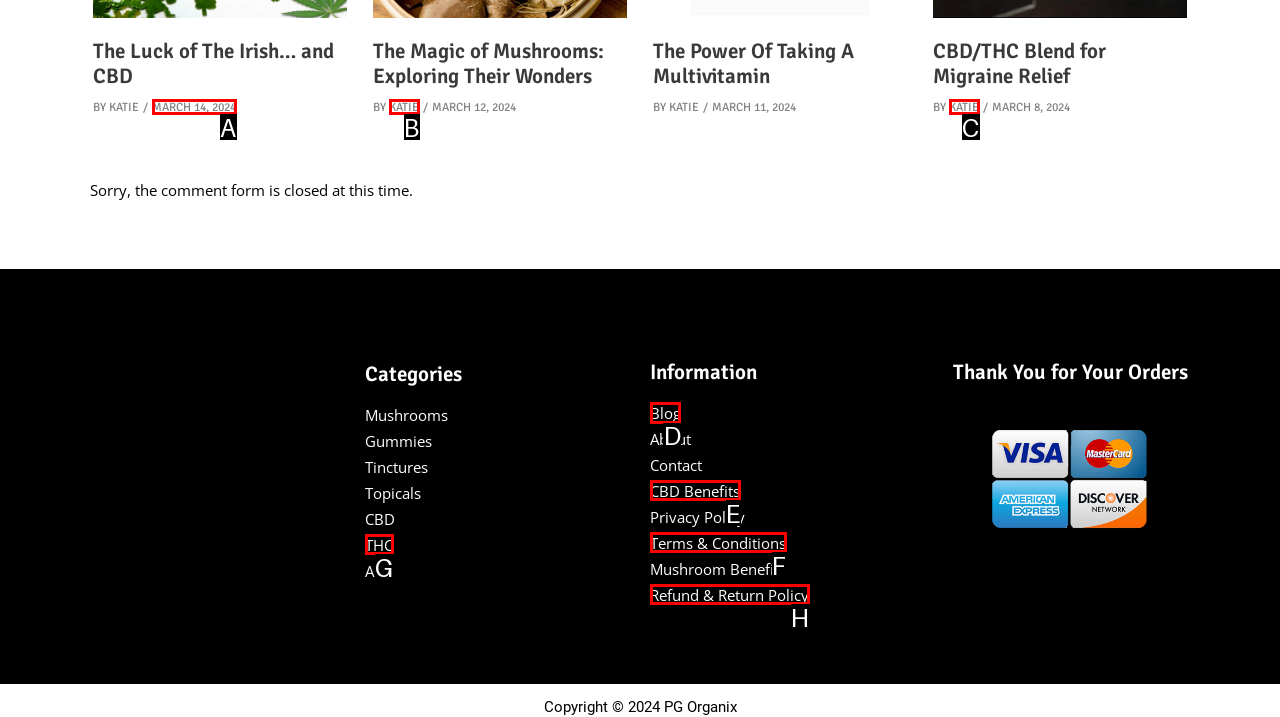Select the proper UI element to click in order to perform the following task: View the blog. Indicate your choice with the letter of the appropriate option.

D